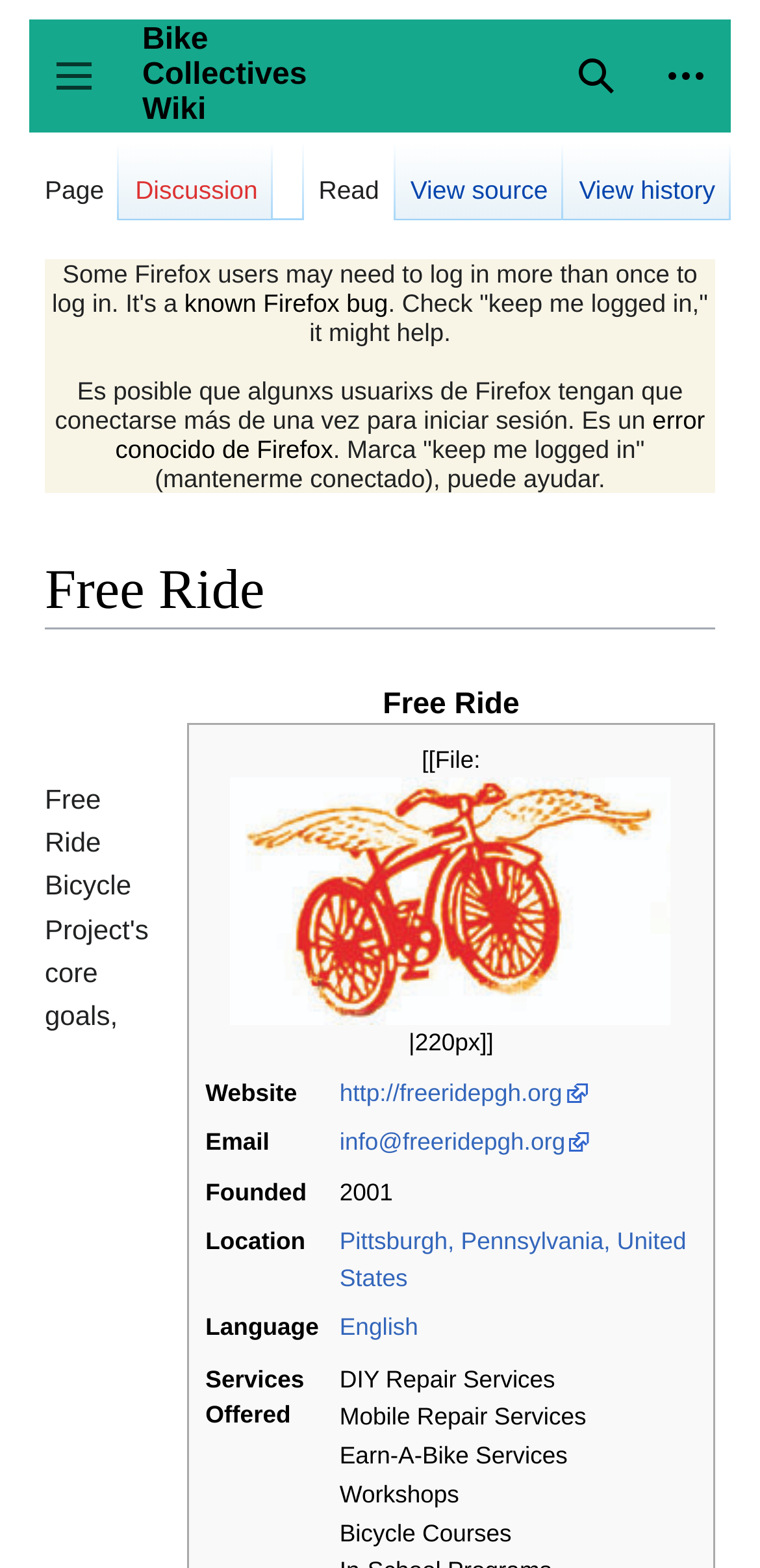What services does the bike collective offer?
Answer the question with as much detail as you can, using the image as a reference.

The services offered by the bike collective can be found in the table section of the webpage, where they are listed as separate links under the 'Language' column. These services include DIY Repair, Mobile Repair, Earn-A-Bike, Workshops, and Bicycle Courses.